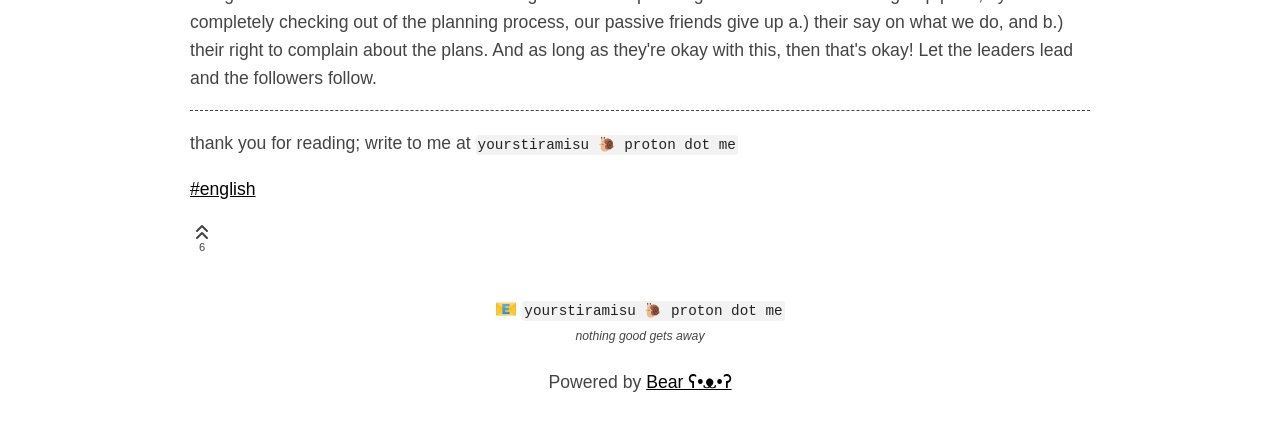From the image, can you give a detailed response to the question below:
What is the text above the '6' button?

The '6' button is a child element of the root element, and its sibling elements include two StaticText elements. The first StaticText element has the text 'thank you for reading; write to me at', which is above the '6' button.